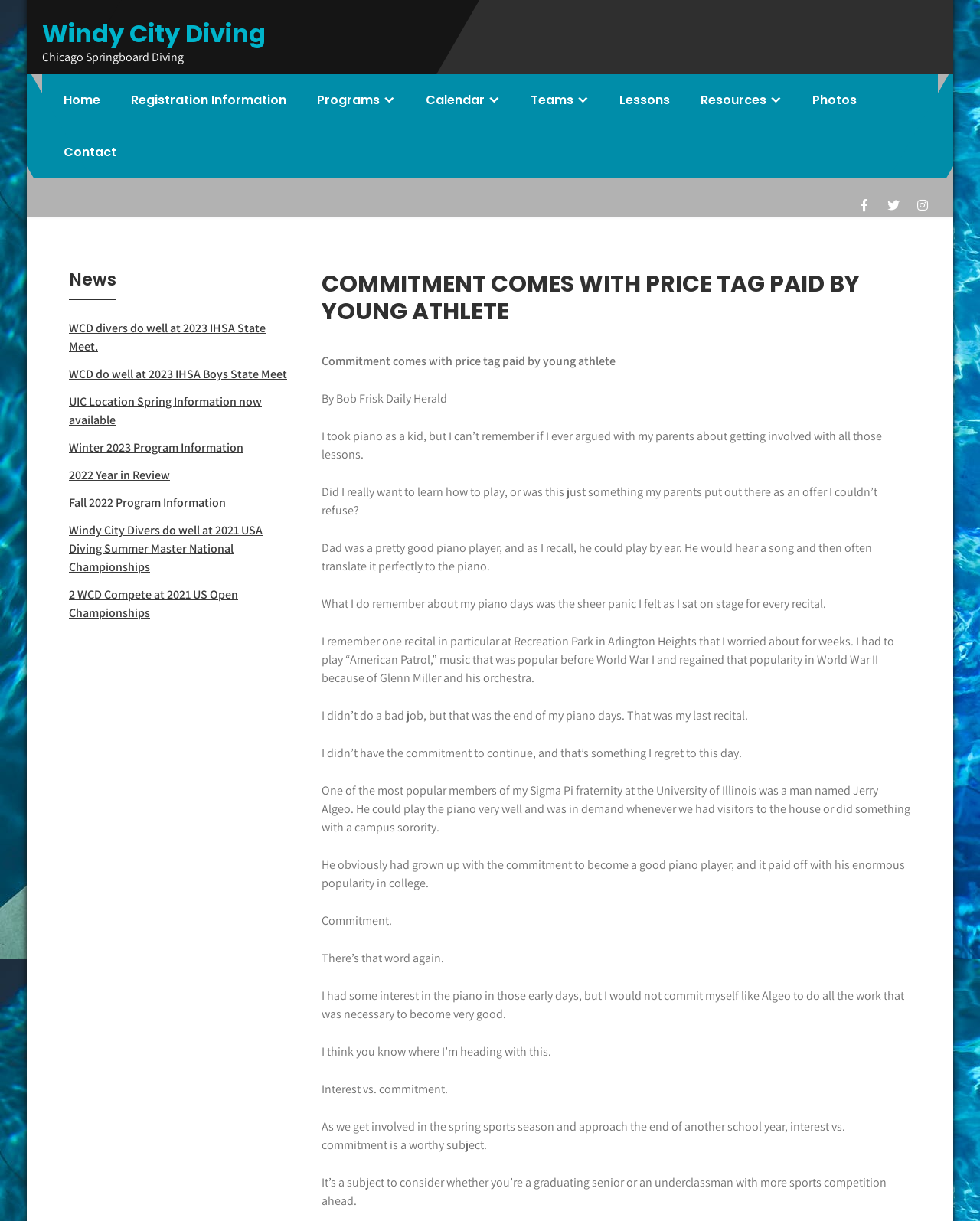Please answer the following question using a single word or phrase: 
What is the bounding box coordinate of the 'News' section?

[0.07, 0.222, 0.119, 0.246]